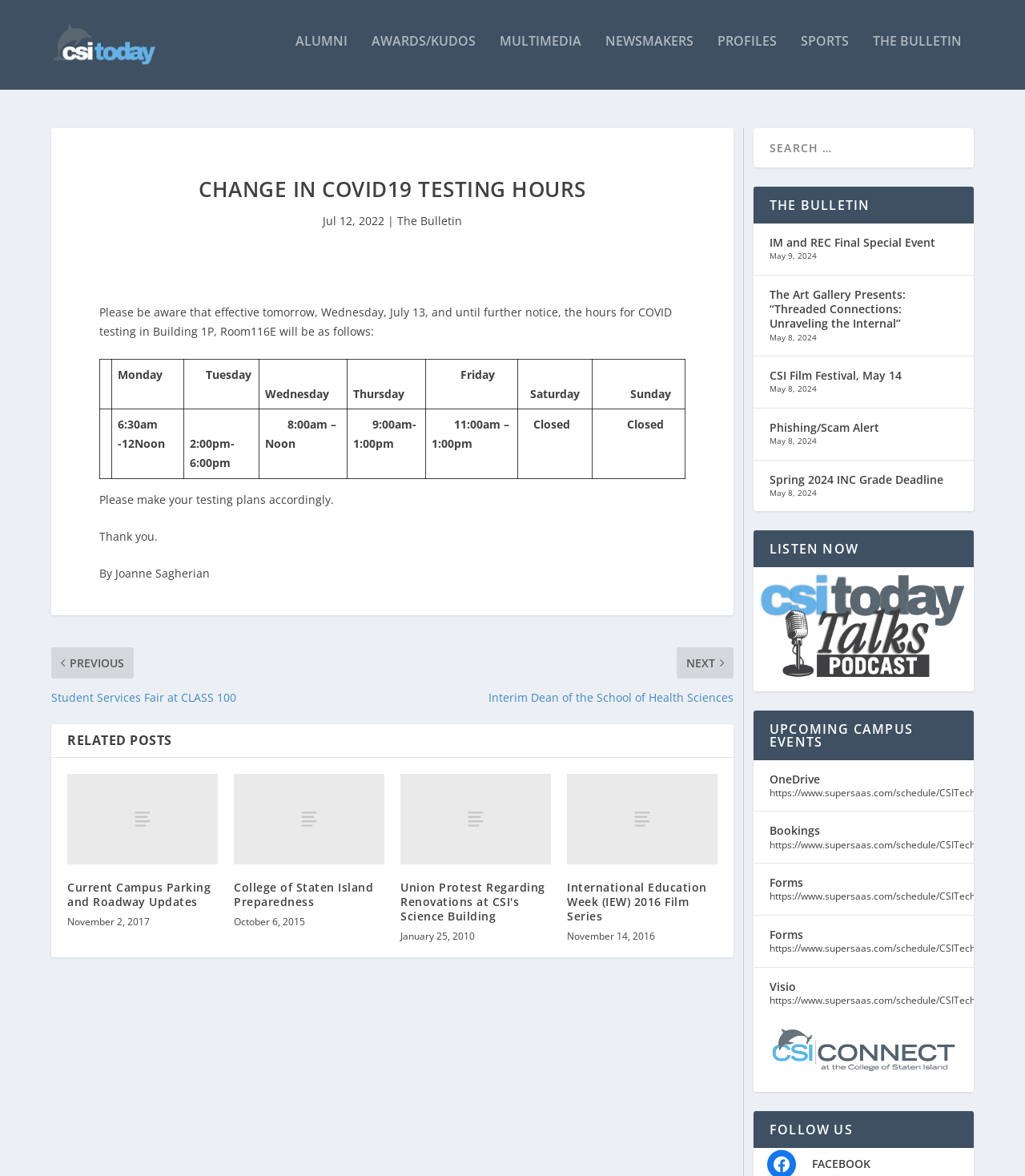Please identify the bounding box coordinates of where to click in order to follow the instruction: "Click the 'CSI Today' link".

[0.05, 0.015, 0.199, 0.068]